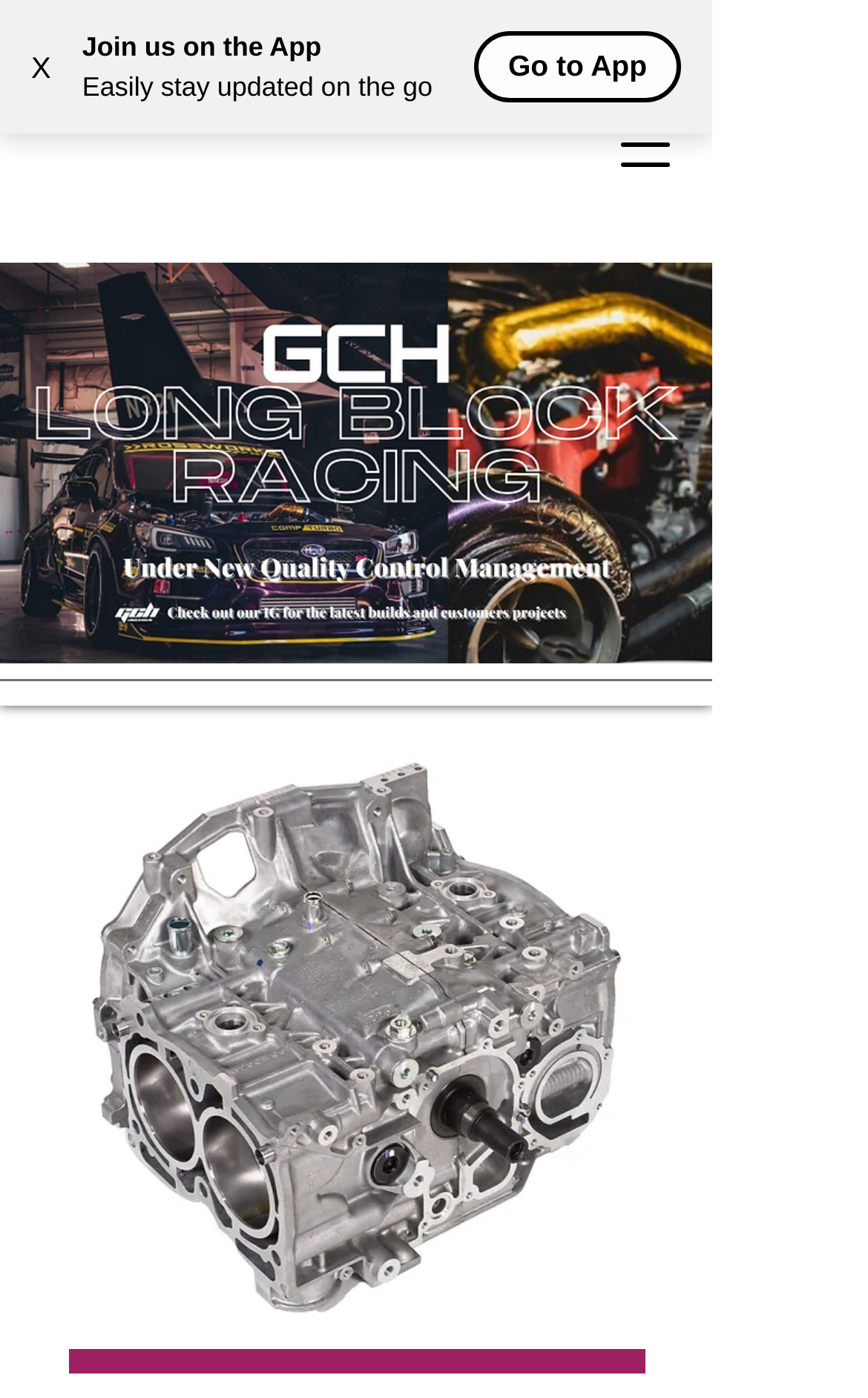Based on the description "aria-label="Open navigation menu"", find the bounding box of the specified UI element.

[0.679, 0.064, 0.808, 0.143]